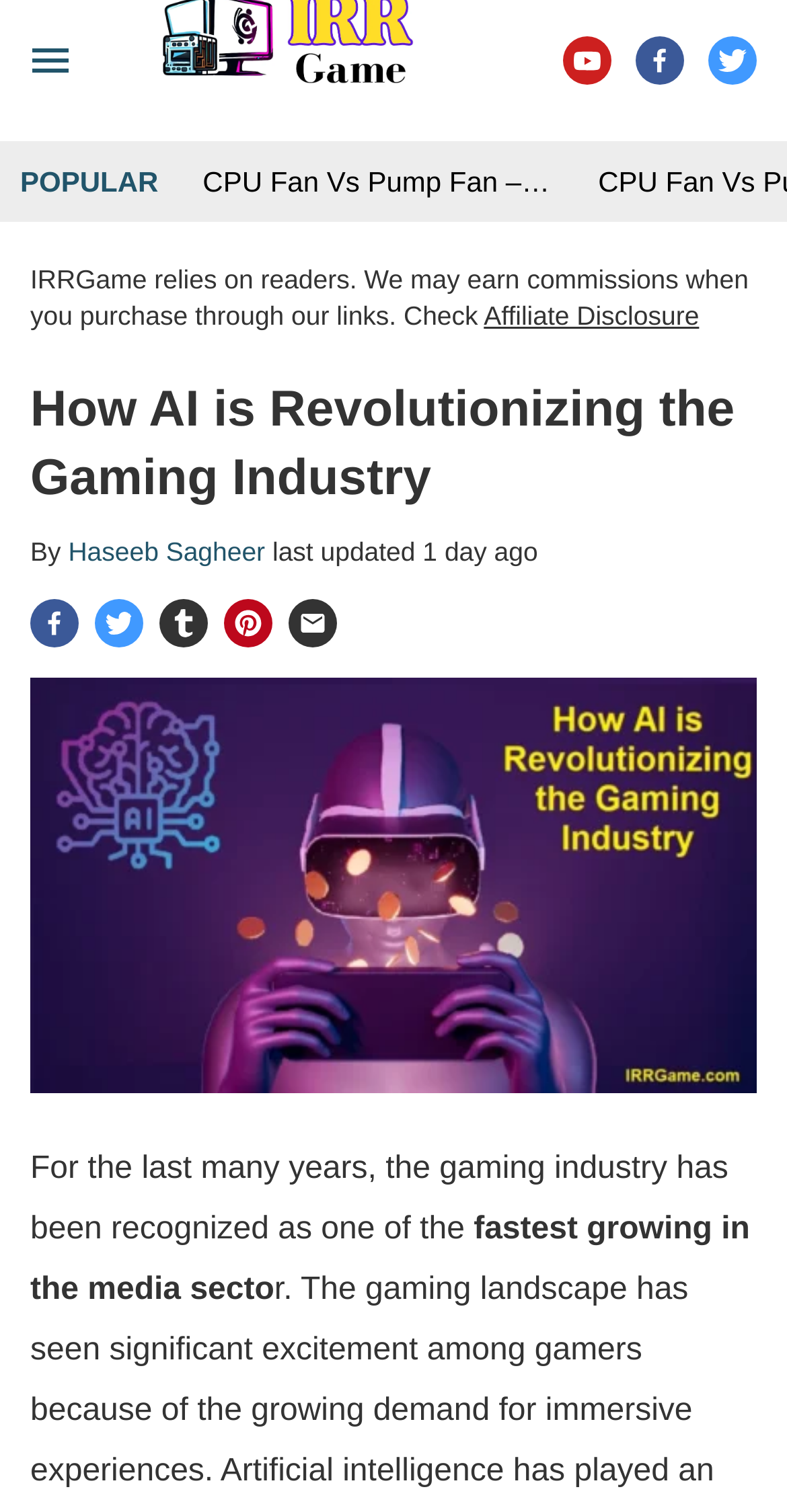Find the bounding box coordinates of the area that needs to be clicked in order to achieve the following instruction: "Read the Affiliate Disclosure". The coordinates should be specified as four float numbers between 0 and 1, i.e., [left, top, right, bottom].

[0.615, 0.199, 0.888, 0.219]